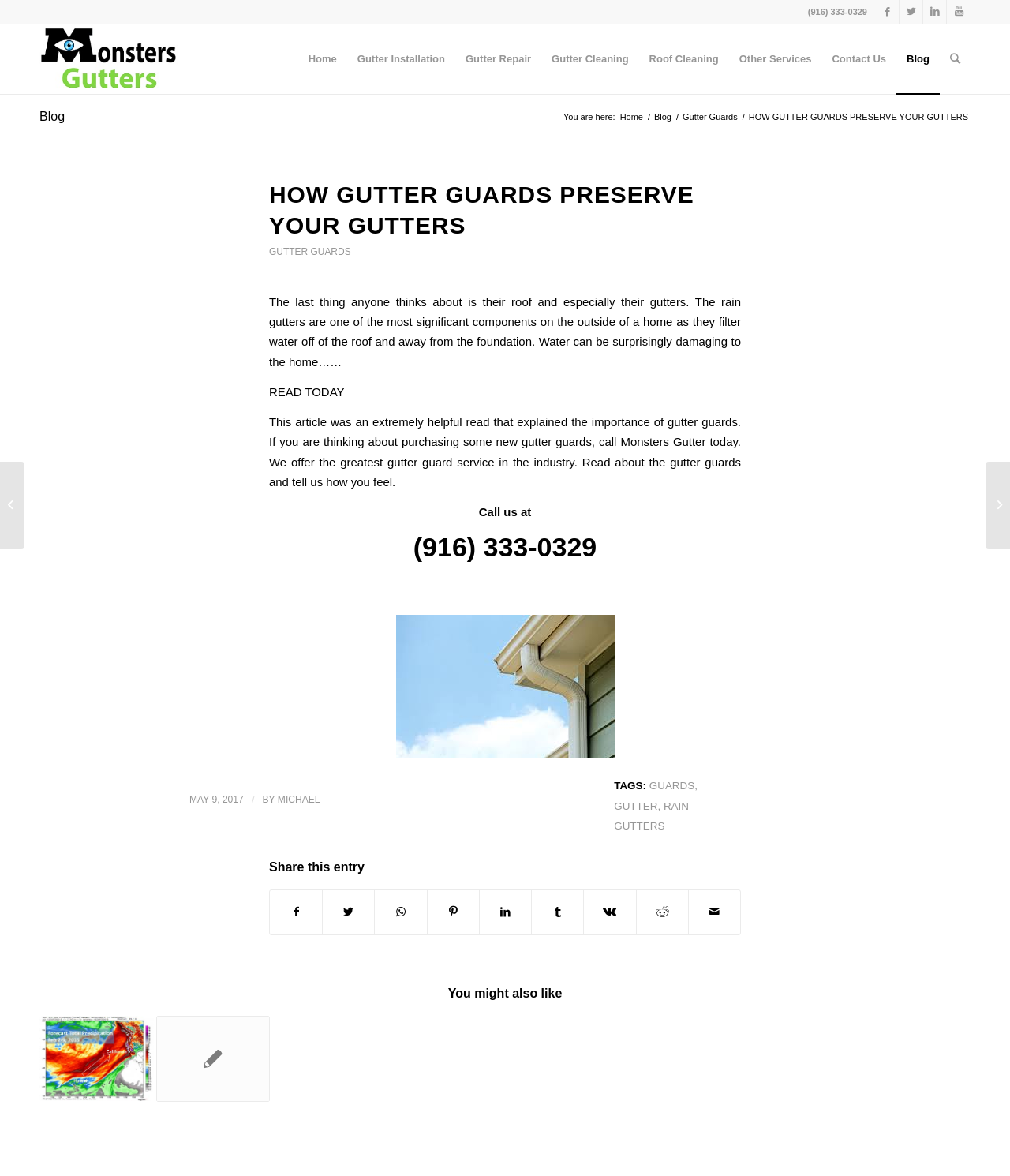What are the tags related to the article?
Using the image as a reference, give an elaborate response to the question.

I found the tags by looking at the footer section of the article which lists the tags 'TAGS: GUARDS, GUTTER, RAIN GUTTERS'.